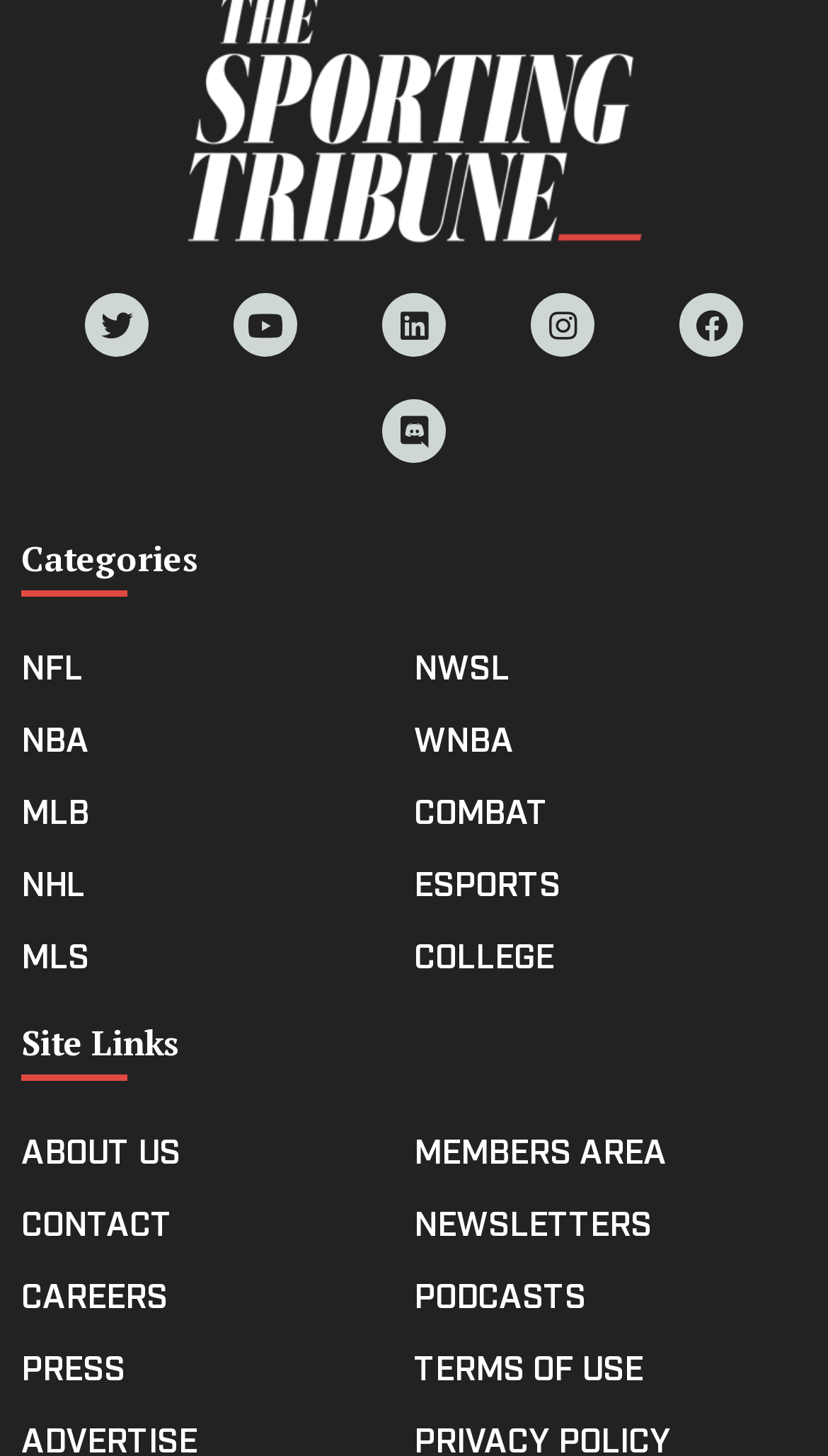Locate the bounding box of the UI element described by: "About Us" in the given webpage screenshot.

[0.026, 0.772, 0.5, 0.807]